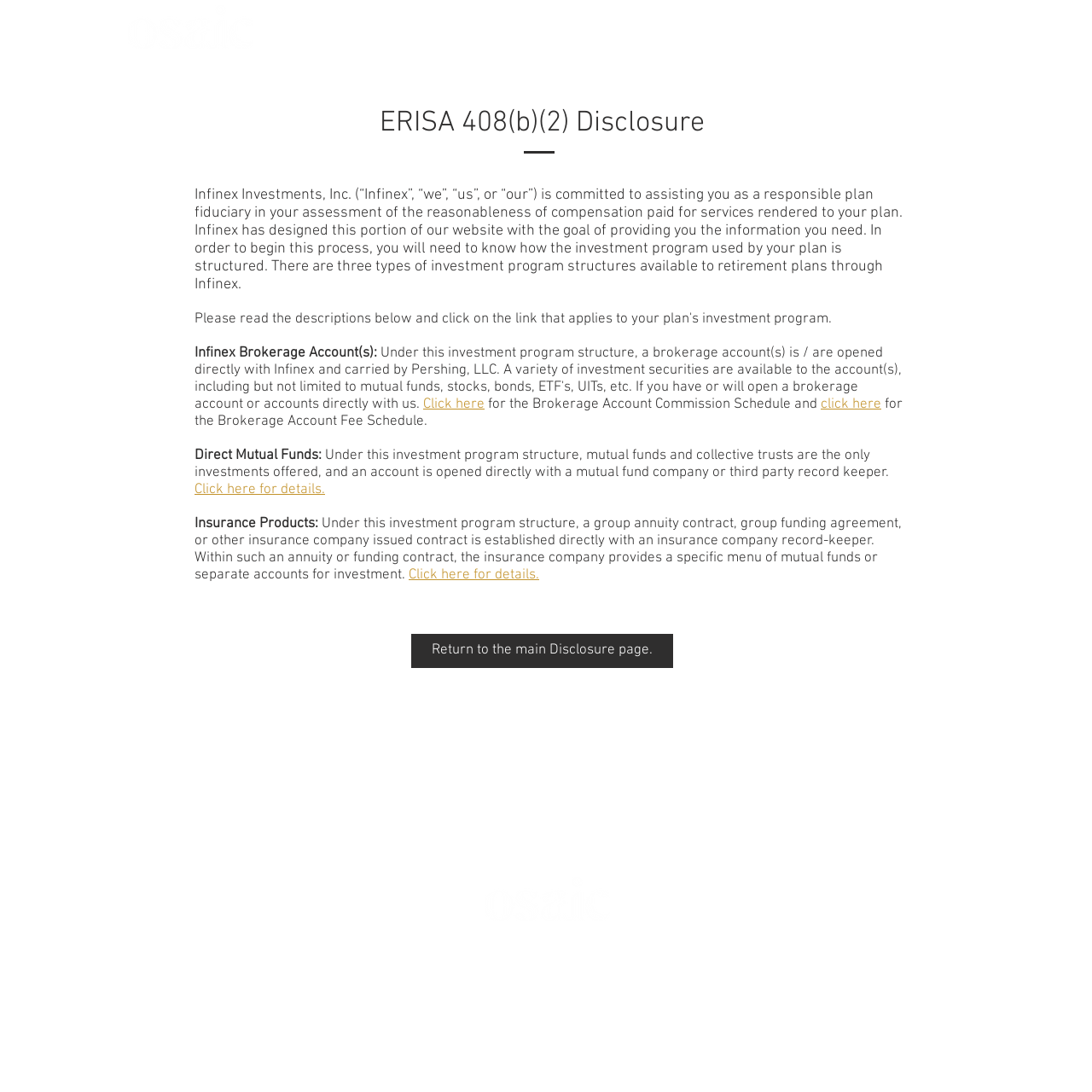Determine the bounding box coordinates of the clickable region to carry out the instruction: "Click the Osaic Logo".

[0.117, 0.005, 0.232, 0.045]